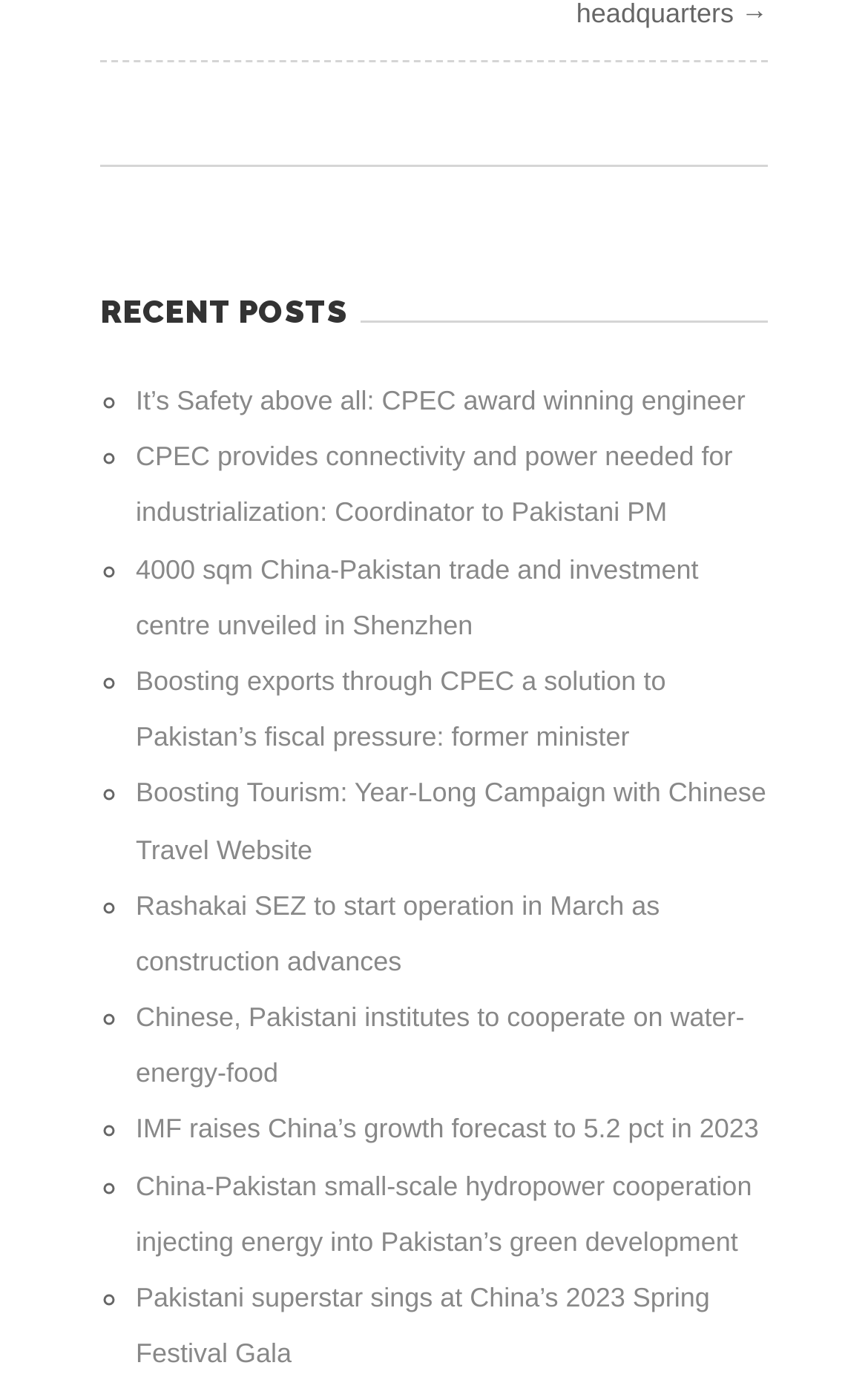How many news articles are listed on the webpage?
Answer the question with a single word or phrase, referring to the image.

10